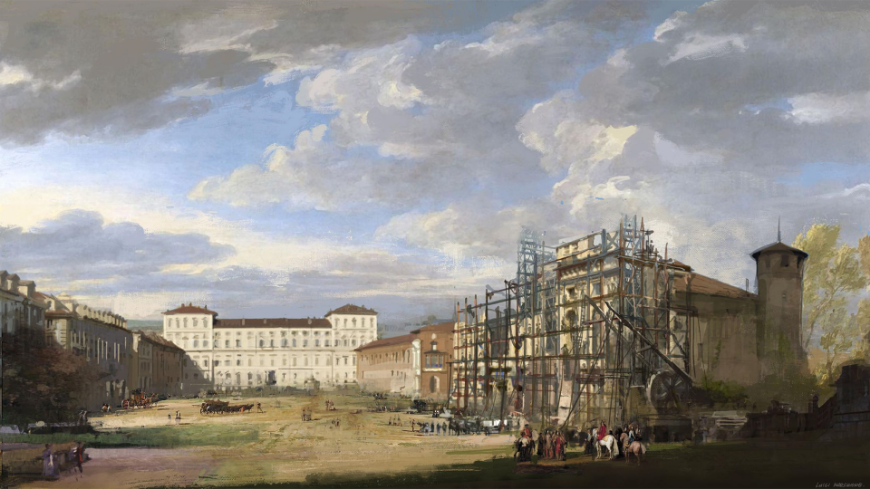Detail all significant aspects of the image you see.

The image depicts a vibrant and historically rich scene set in a vast open area, showcasing a beautiful panoramic view of a grand architectural structure in the background, believed to be a palace or significant building. To the left, elegant stone facades line the street, hinting at the sophistication of the era. In the foreground, scaffolding is prominent as construction progresses on an imposing building, suggesting a period of transformation and development.

The bright blue sky, dotted with fluffy white clouds, casts a warm, inviting light over the landscape, enhancing the contrast between the newly constructed elements and the established architecture. People are gathered in various activities, some on horseback, while others appear to be engaged in conversation or work, portraying a lively and dynamic atmosphere.

This scene is tied to the narrative of "Madama Reale," a story centered on historical figures navigating a changing world and political landscape. The setting reflects the film's themes of ambition and transformation during a pivotal time in history, capturing the essence of three young women's remarkable journey as they seek power and redefine their destinies amidst societal confines.